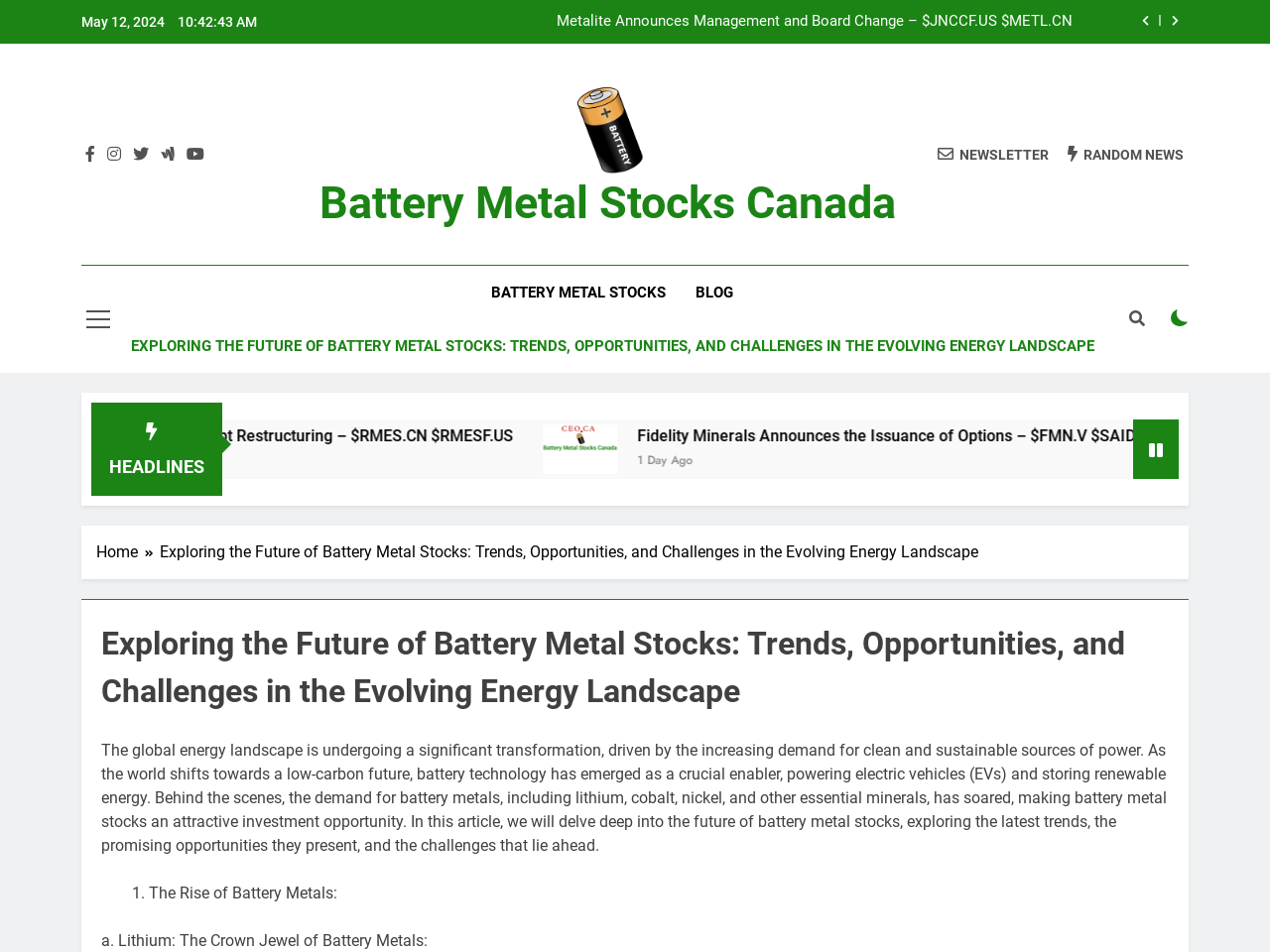Identify the headline of the webpage and generate its text content.

Exploring the Future of Battery Metal Stocks: Trends, Opportunities, and Challenges in the Evolving Energy Landscape